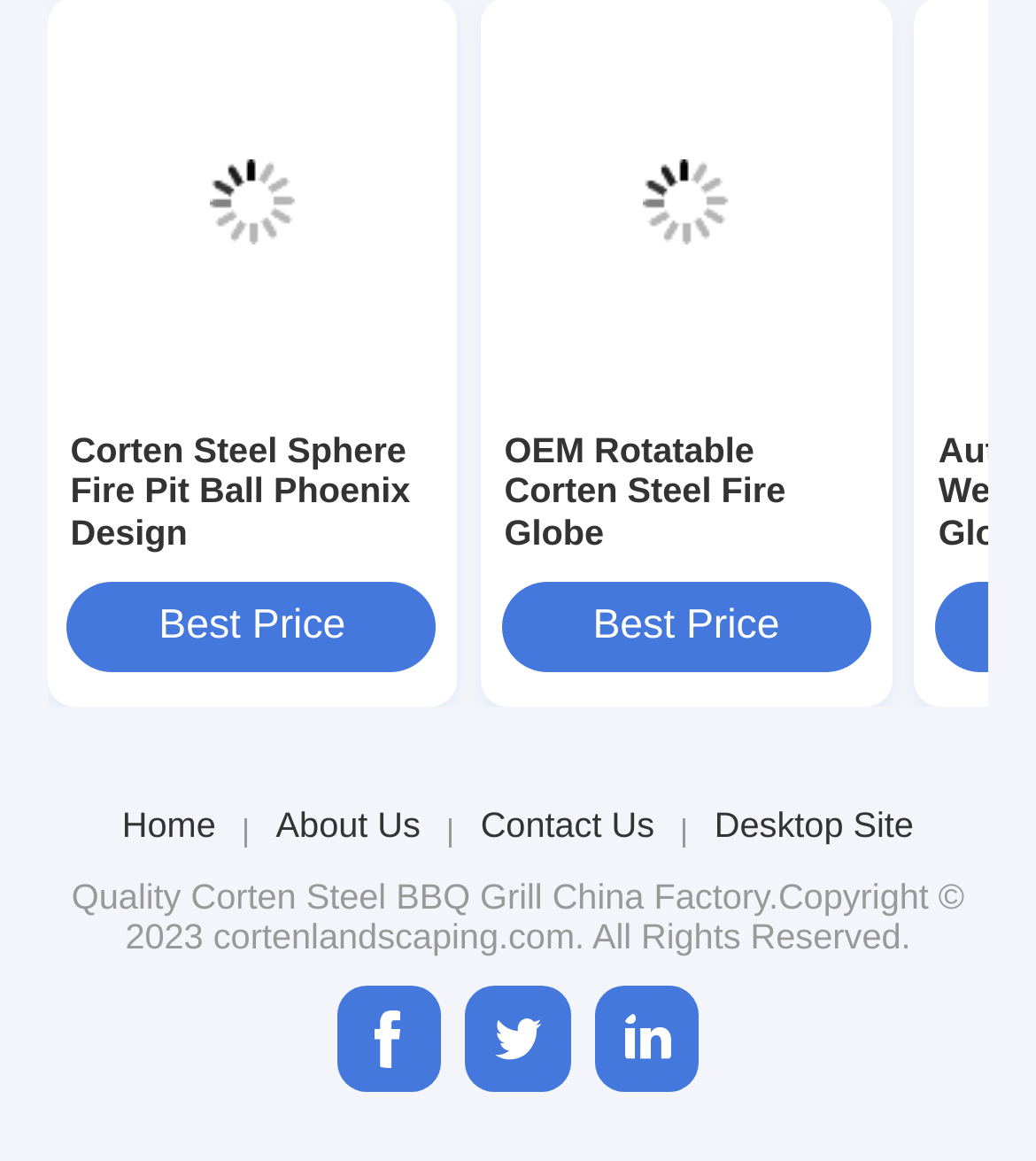What is the name of the fire pit product?
Provide a detailed answer to the question, using the image to inform your response.

I found the answer by looking at the text of the first link element, which is 'Corten Steel Sphere Fire Pit Ball Phoenix Design'. The product name is 'Corten Steel Sphere Fire Pit Ball'.